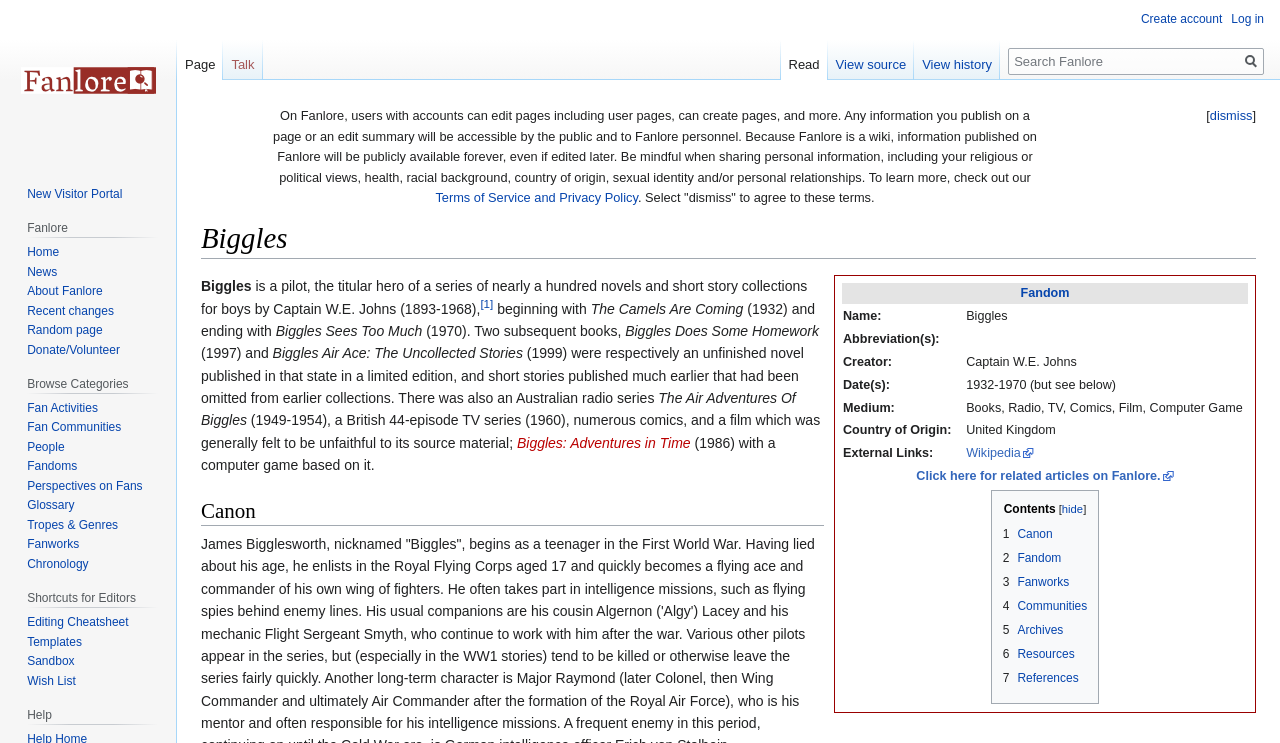What is the country of origin of Biggles?
Respond to the question with a well-detailed and thorough answer.

The answer can be found in the table section of the webpage, where it is stated that 'Country of Origin:' is 'United Kingdom'.